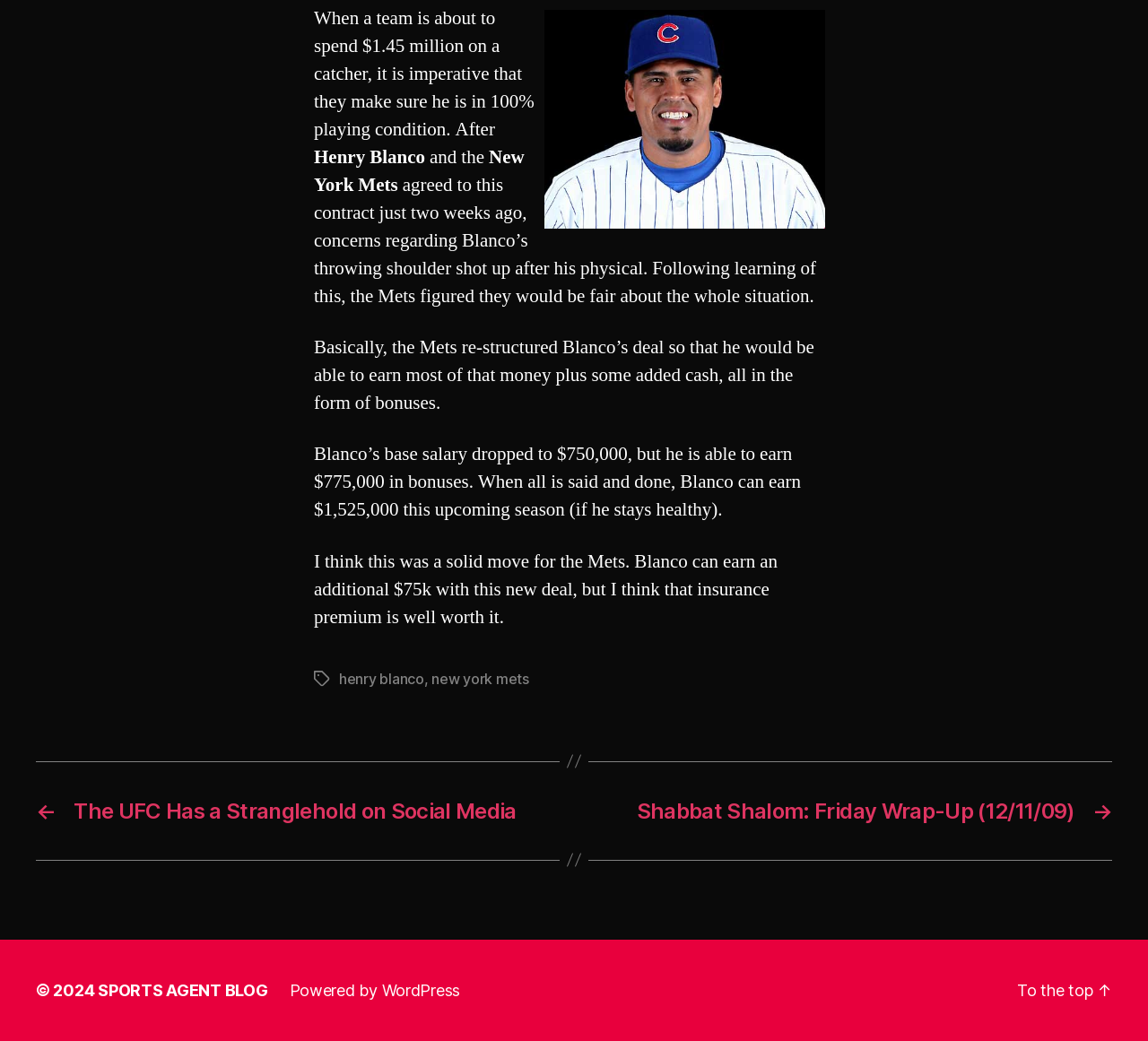Using the element description: "henry blanco", determine the bounding box coordinates for the specified UI element. The coordinates should be four float numbers between 0 and 1, [left, top, right, bottom].

[0.295, 0.643, 0.369, 0.66]